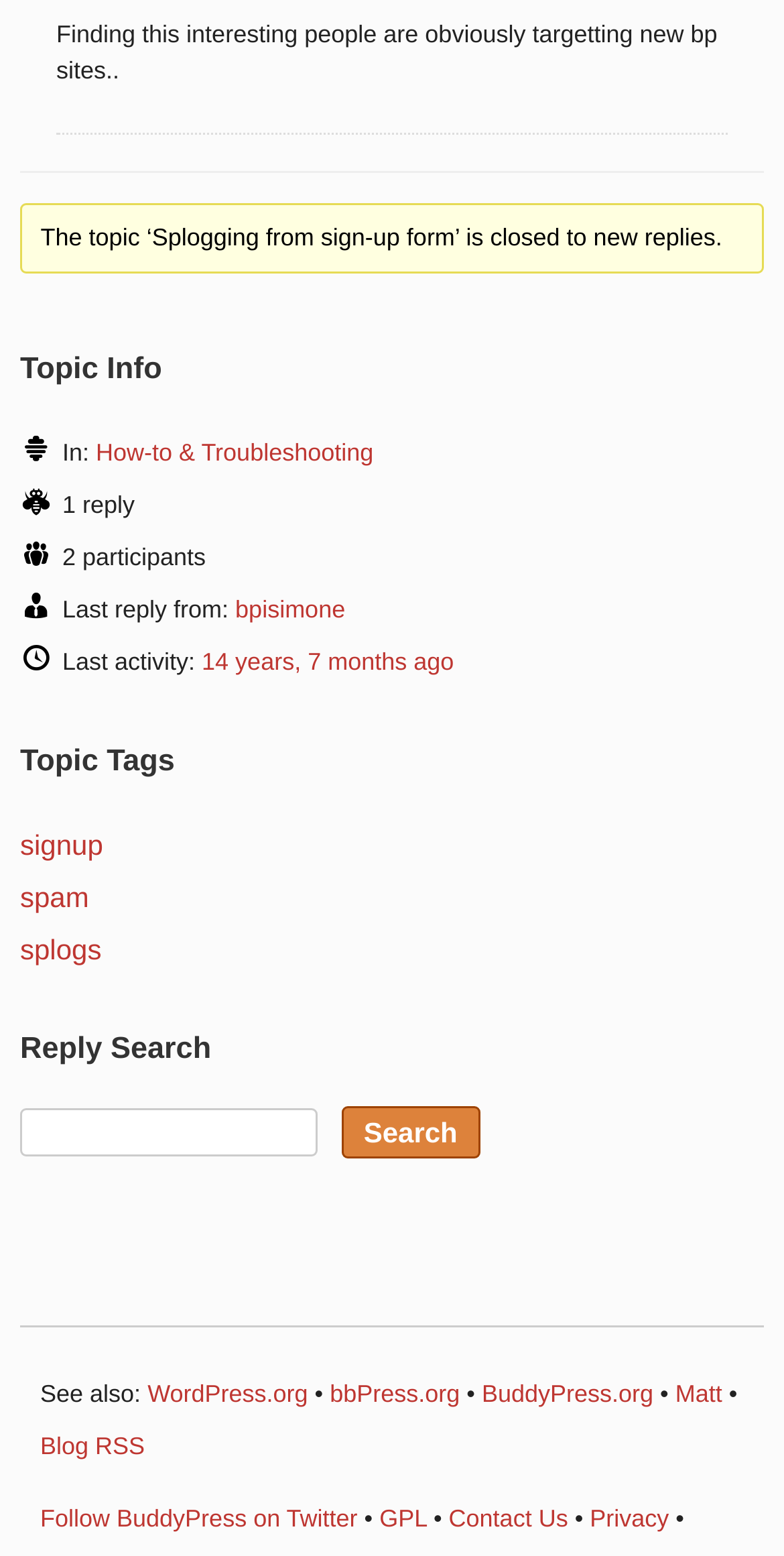Please determine the bounding box coordinates, formatted as (top-left x, top-left y, bottom-right x, bottom-right y), with all values as floating point numbers between 0 and 1. Identify the bounding box of the region described as: 14 years, 7 months ago

[0.257, 0.416, 0.579, 0.434]